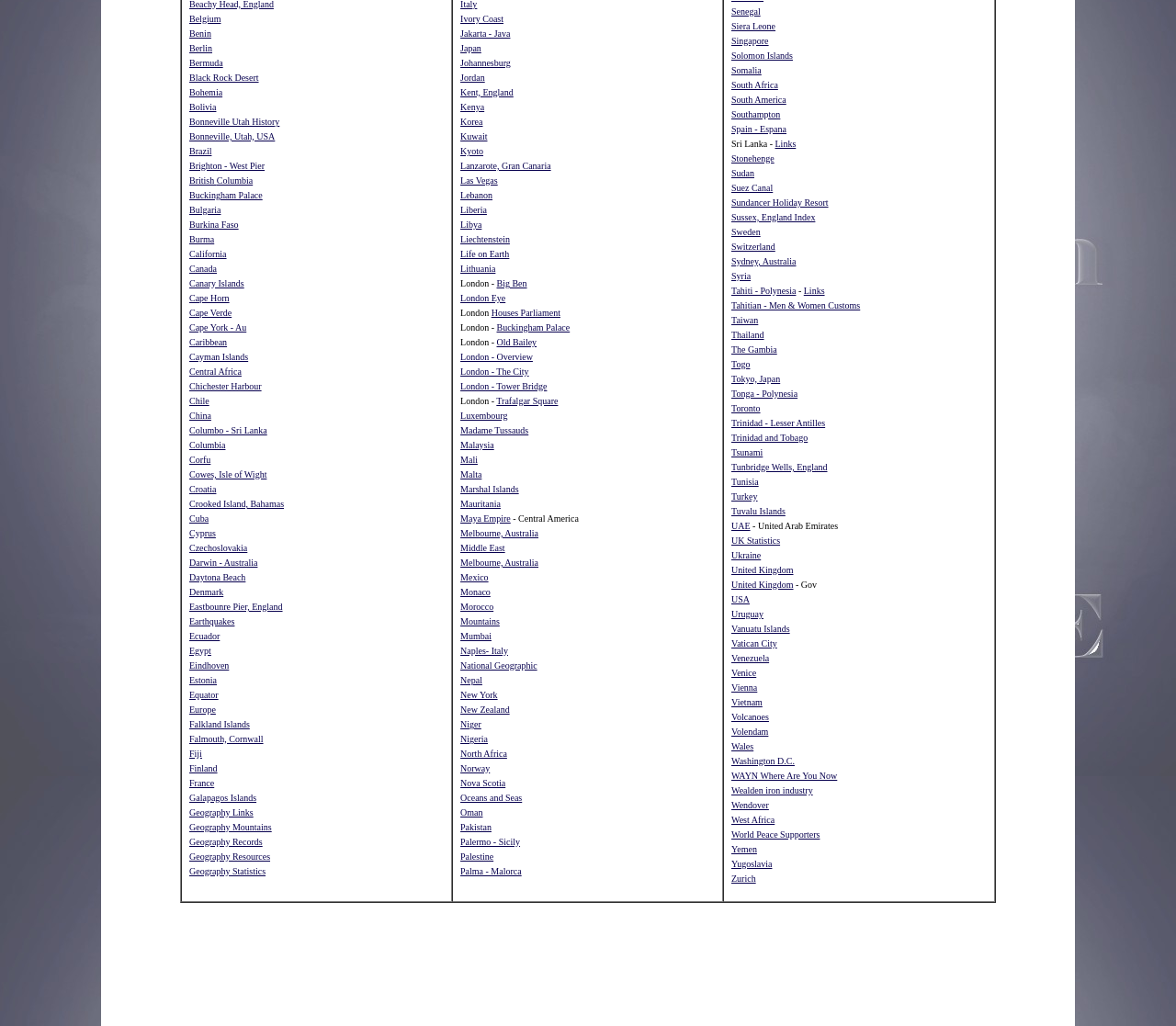Identify the bounding box coordinates of the clickable region required to complete the instruction: "Discover Life on Earth". The coordinates should be given as four float numbers within the range of 0 and 1, i.e., [left, top, right, bottom].

[0.391, 0.238, 0.433, 0.253]